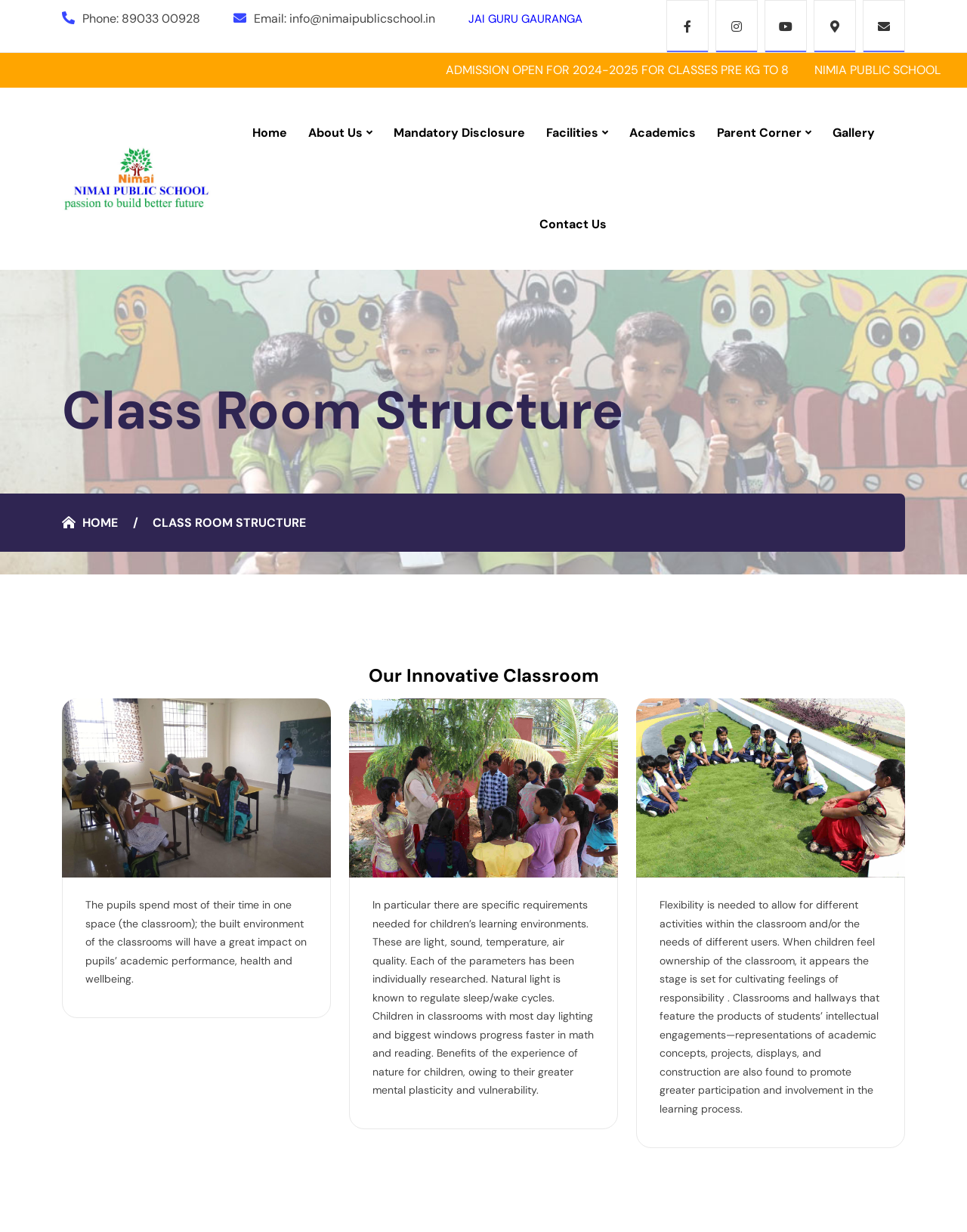Give a succinct answer to this question in a single word or phrase: 
What is the name of the school?

Nimai Public School